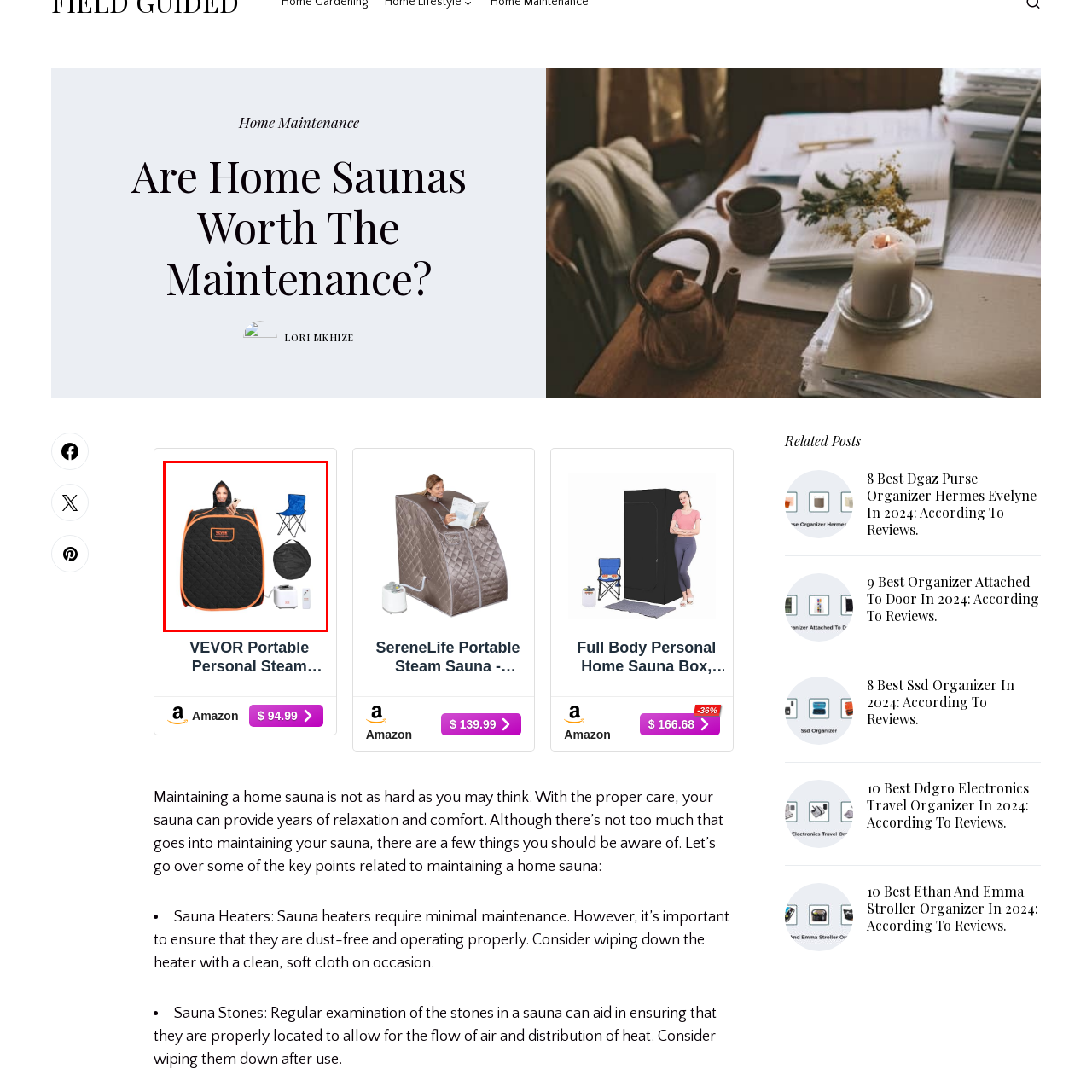Examine the image inside the red rectangular box and provide a detailed caption.

The image showcases the VEVOR Portable Personal Steam Sauna Spa Tent, a compact and convenient solution for at-home relaxation and detoxification. In the foreground, a person is comfortably seated inside the tent, which is designed to envelop the body while leaving the head exposed, allowing for an enjoyable steam experience. The tent features a sleek black exterior accented with orange trim, providing an appealing contrast.

Next to the sauna tent, a foldable chair is visible, offering additional comfort during use. Accompanying the sauna are a steam generator with a remote control for easy temperature and time adjustments, ensuring a customizable experience. This portable sauna is ideal for personal use, allowing for soothing and therapeutic steam sessions in the comfort of home.